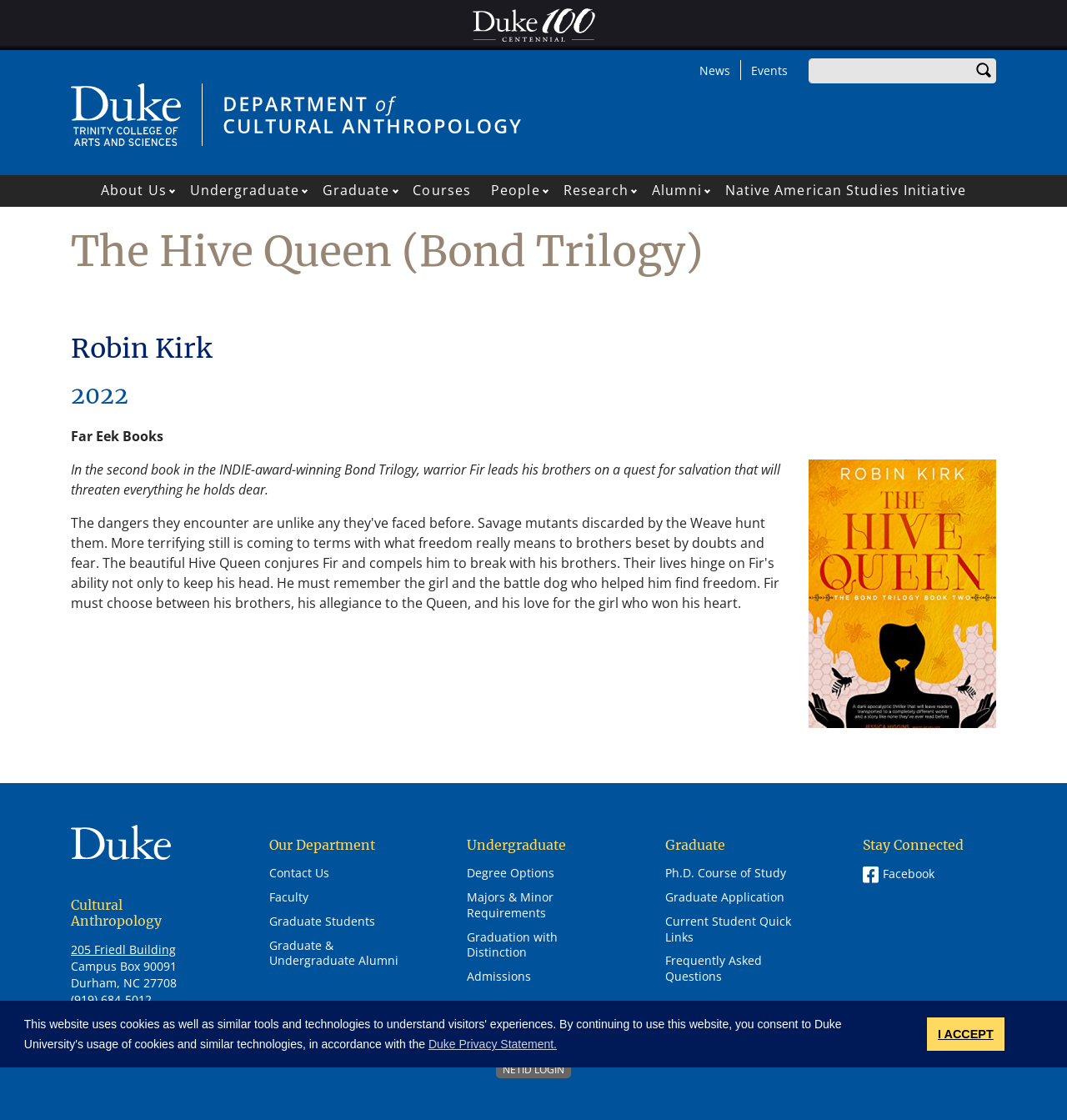Please determine the bounding box coordinates for the UI element described as: "I ACCEPT".

[0.868, 0.909, 0.942, 0.938]